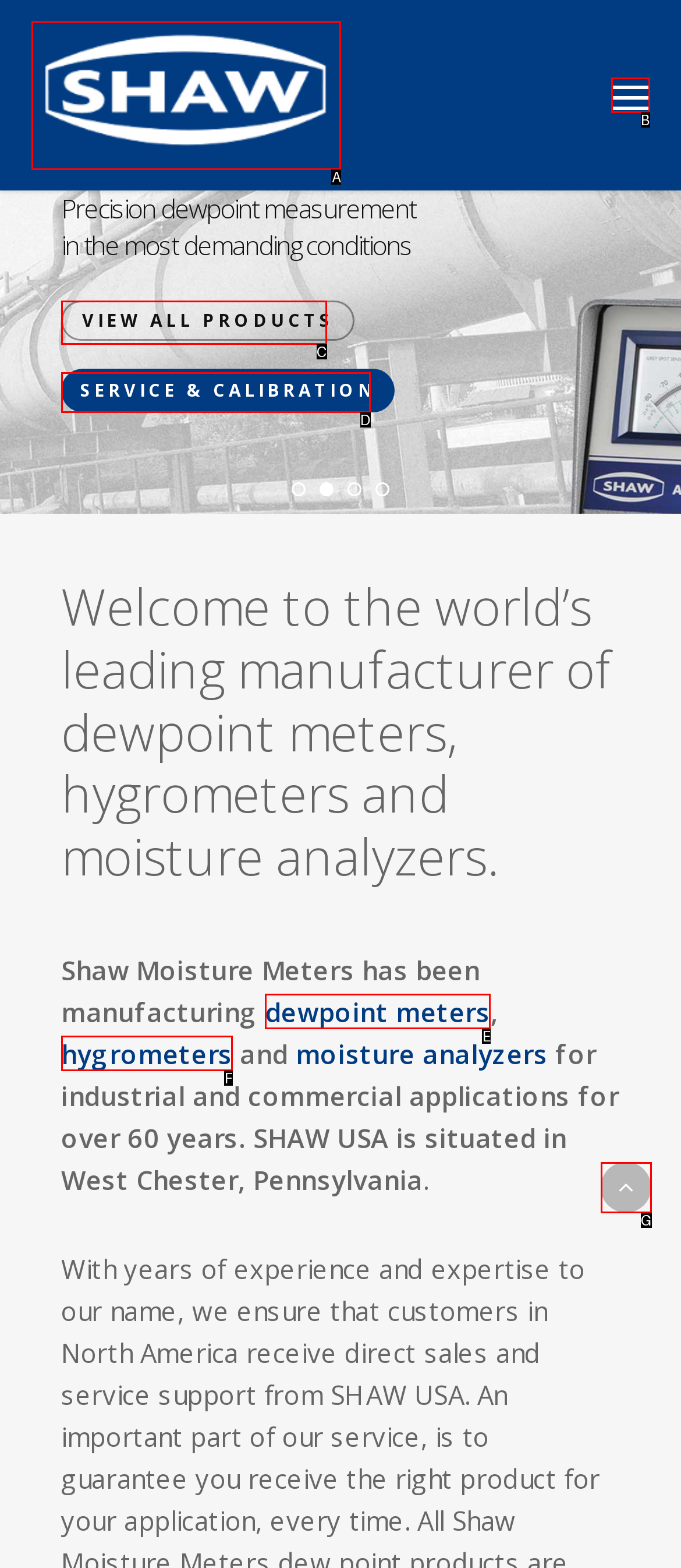Given the element description: alt="Prayer for Peace"
Pick the letter of the correct option from the list.

None